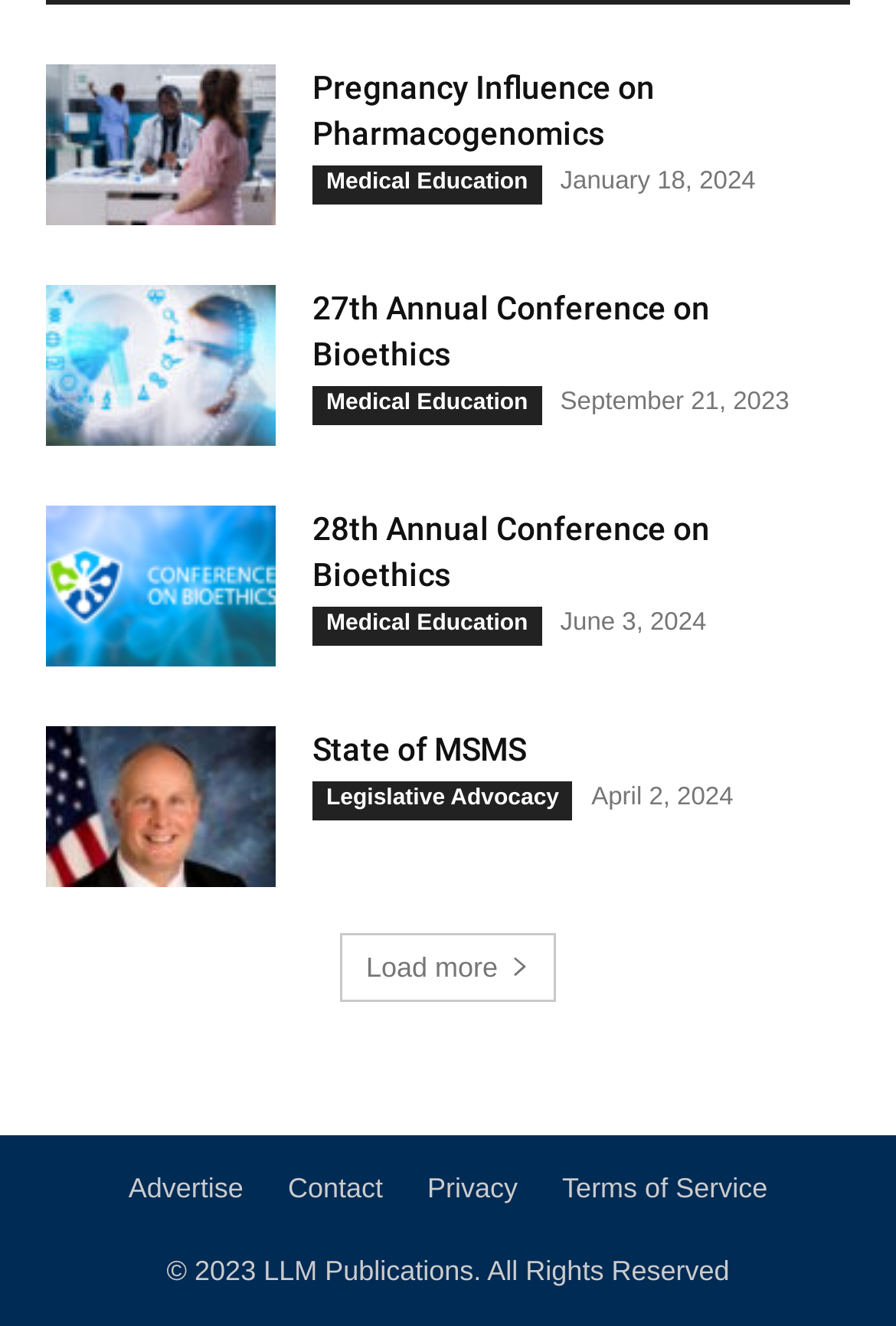Identify the bounding box coordinates of the part that should be clicked to carry out this instruction: "Advertise on this website".

[0.143, 0.881, 0.272, 0.912]